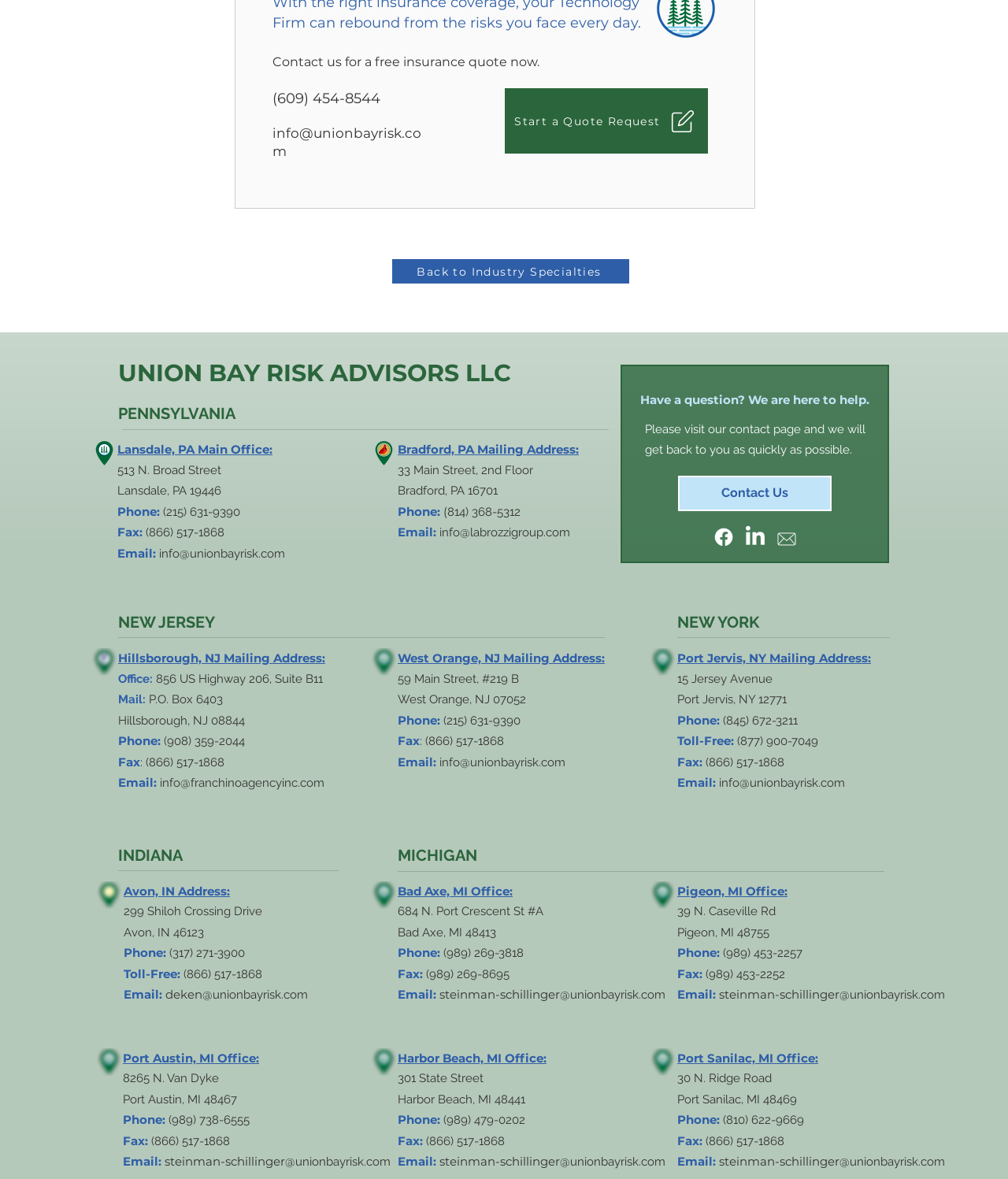Identify the bounding box coordinates of the region that should be clicked to execute the following instruction: "Call (609) 454-8544".

[0.27, 0.075, 0.377, 0.091]